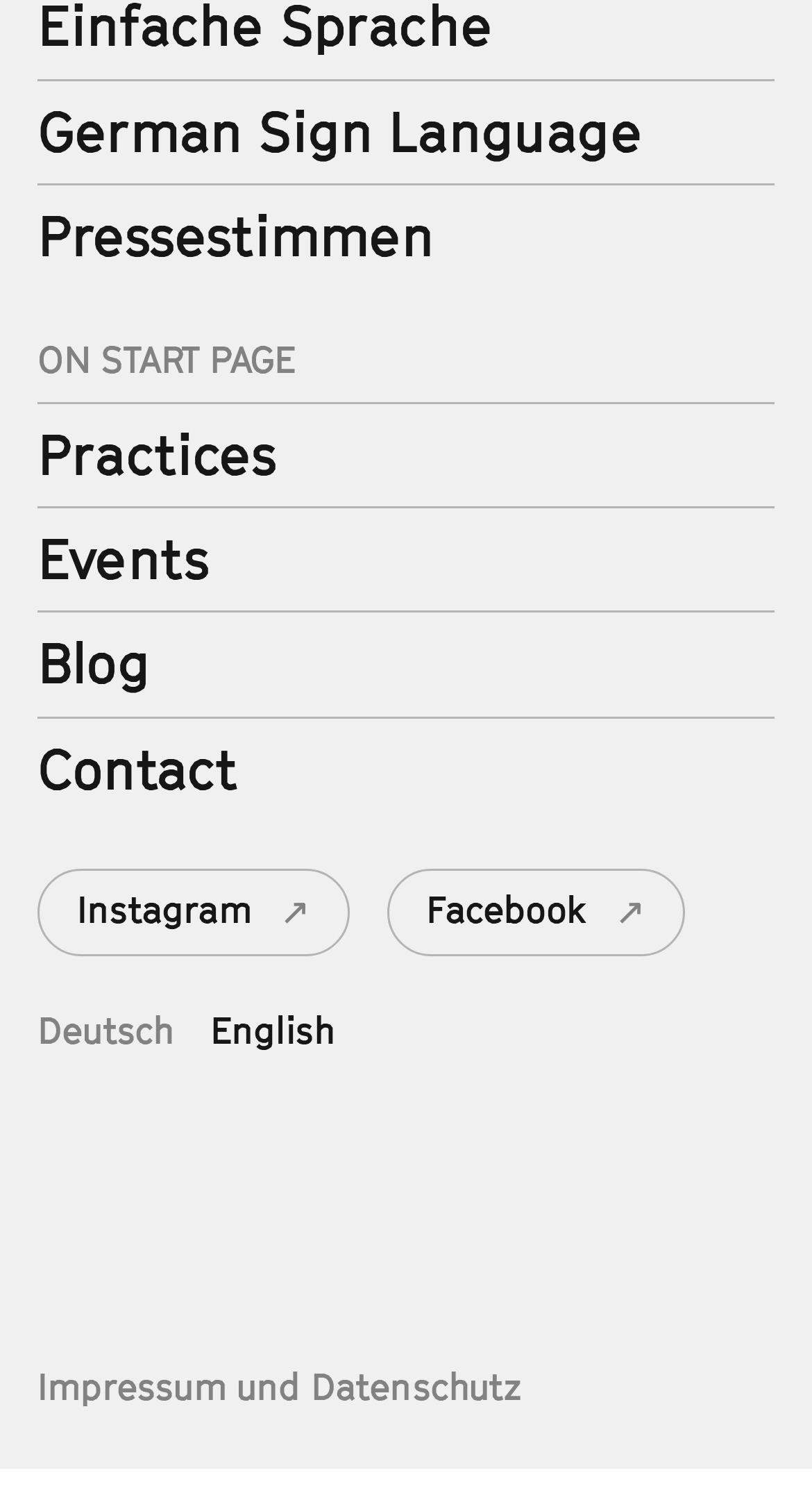Provide the bounding box coordinates for the area that should be clicked to complete the instruction: "Read the latest blog posts".

[0.046, 0.408, 0.954, 0.477]